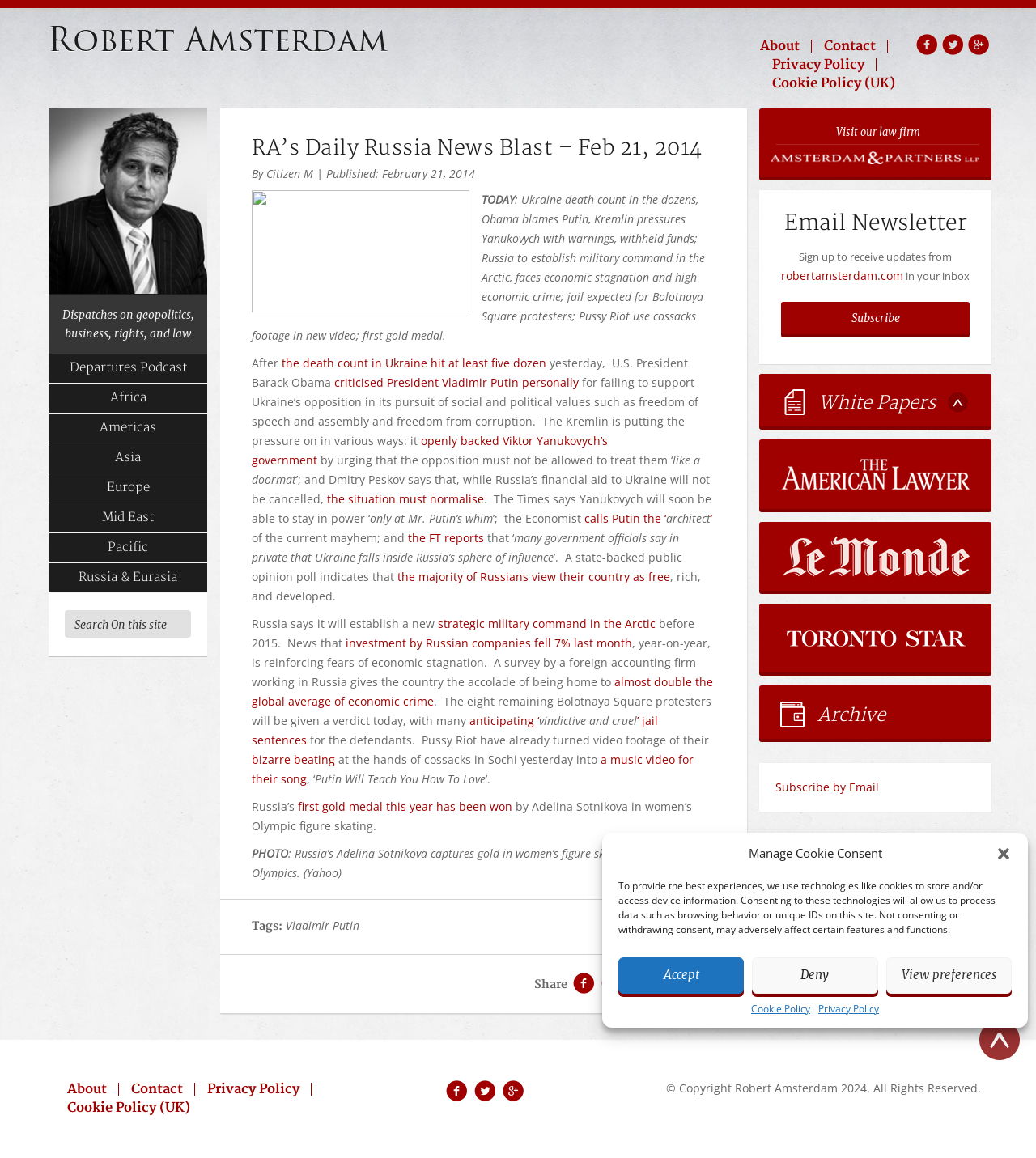What is the name of the website?
Please give a detailed and elaborate answer to the question.

I determined the answer by looking at the root element 'RA’s Daily Russia News Blast – Feb 21, 2014 - Robert Amsterdam' which suggests that the website is named RA’s Daily Russia News Blast.